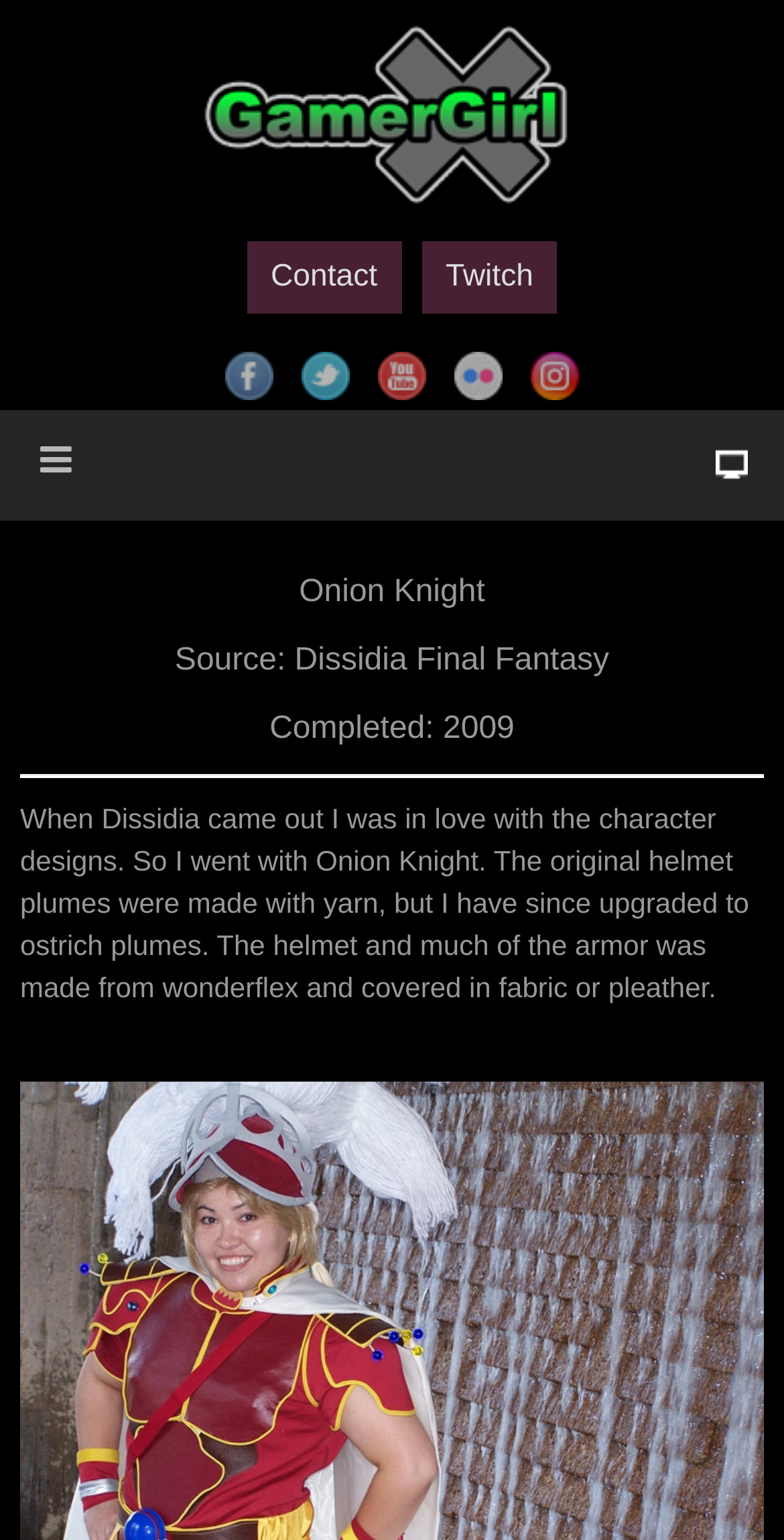Please predict the bounding box coordinates (top-left x, top-left y, bottom-right x, bottom-right y) for the UI element in the screenshot that fits the description: Contact

[0.315, 0.157, 0.512, 0.204]